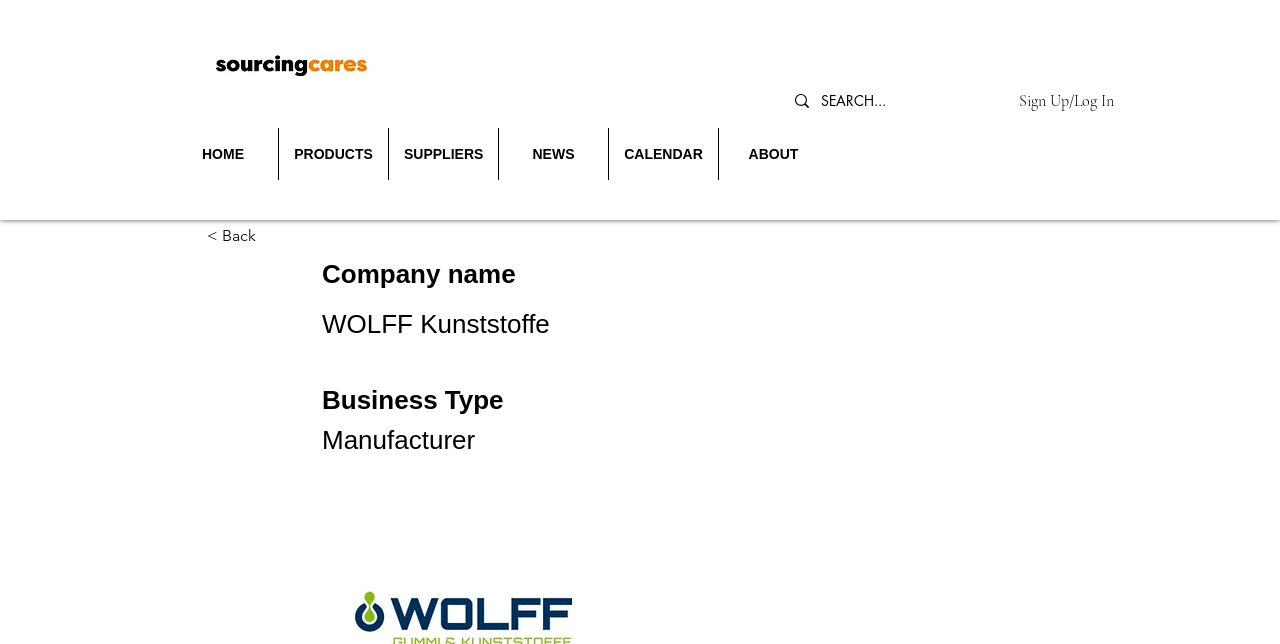Please identify the bounding box coordinates of the region to click in order to complete the given instruction: "Go to home page". The coordinates should be four float numbers between 0 and 1, i.e., [left, top, right, bottom].

[0.131, 0.199, 0.217, 0.28]